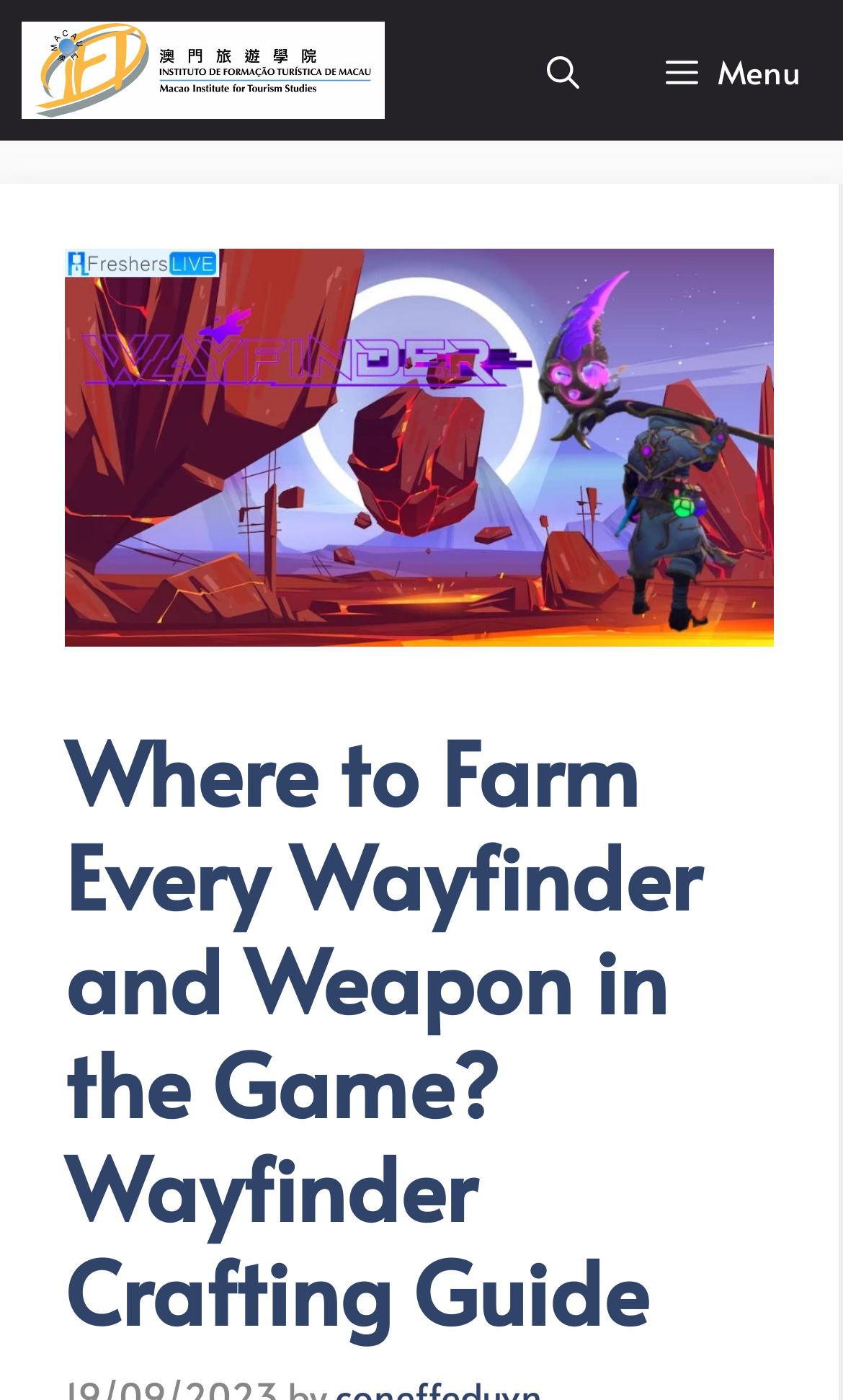Is the menu expanded?
Please provide a comprehensive and detailed answer to the question.

I checked the button element with the text 'Menu' and found that its 'expanded' property is set to 'False', indicating that the menu is not expanded.